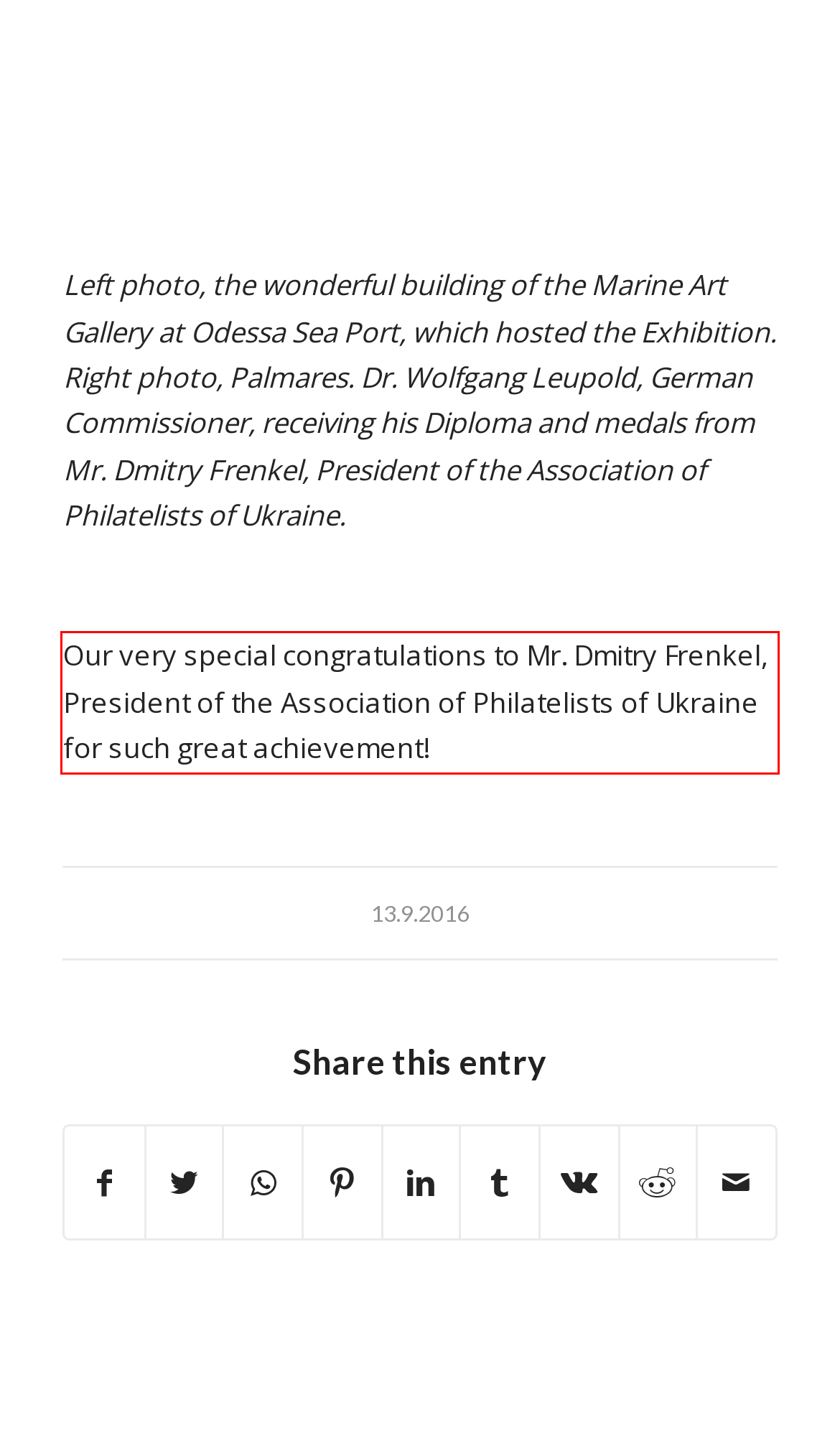Identify the text within the red bounding box on the webpage screenshot and generate the extracted text content.

Our very special congratulations to Mr. Dmitry Frenkel, President of the Association of Philatelists of Ukraine for such great achievement!